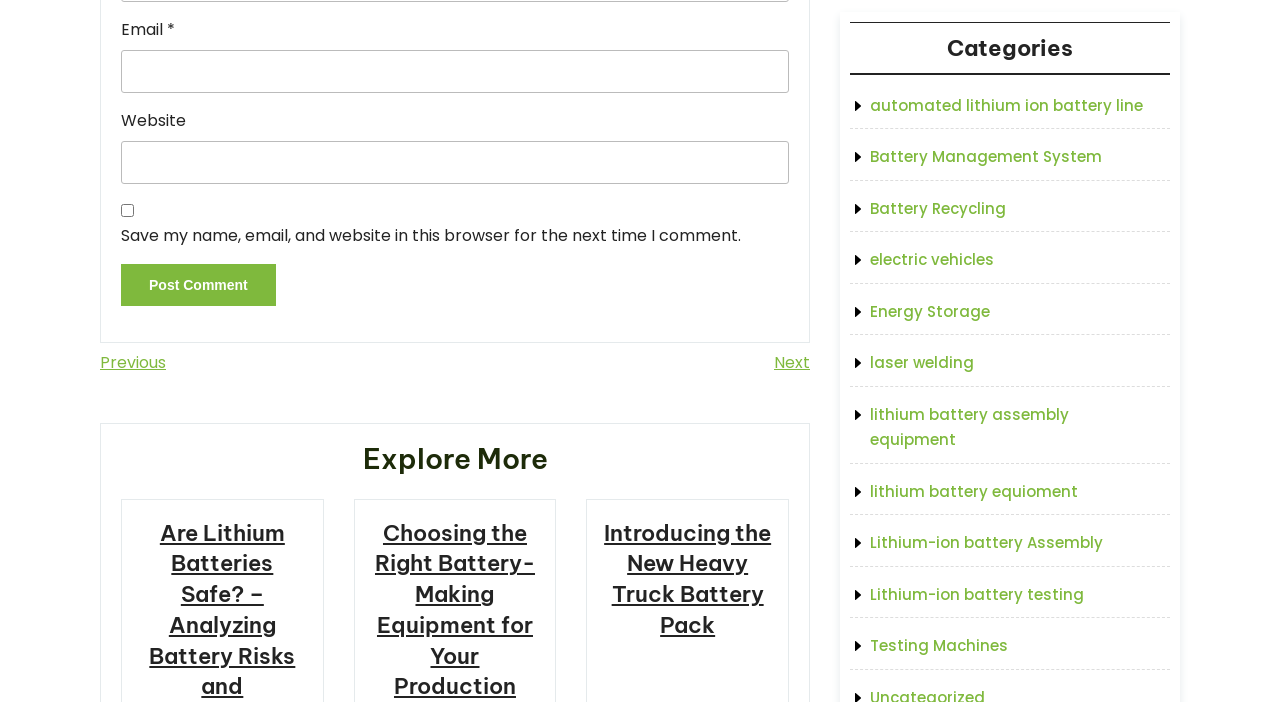Please determine the bounding box coordinates for the element with the description: "lithium battery assembly equipment".

[0.68, 0.575, 0.835, 0.641]